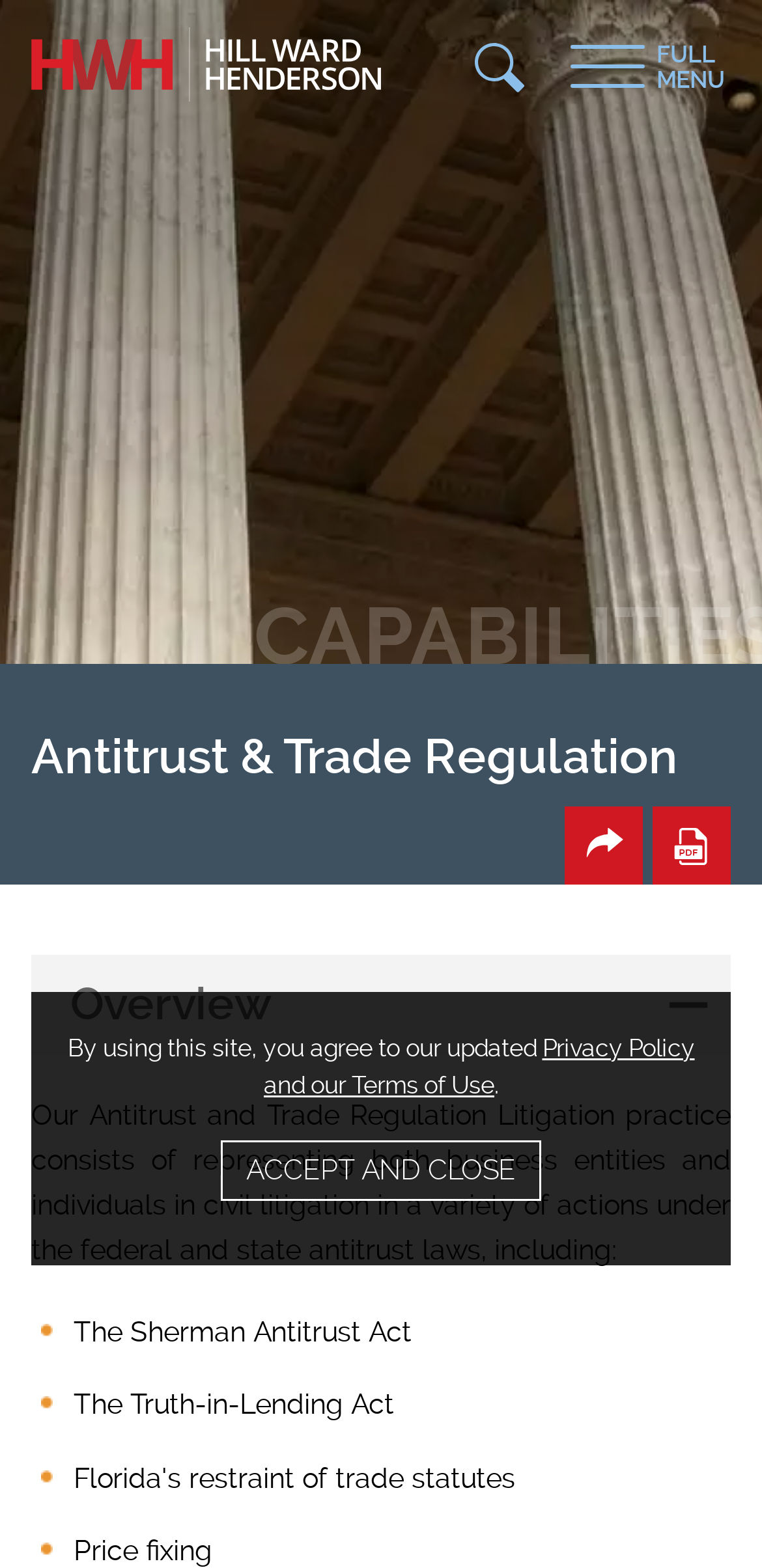Explain in detail what is displayed on the webpage.

The webpage is about Hill Ward Henderson's Antitrust and Trade Regulation practice. At the top left, there is a logo of Hill Ward Henderson, which is an image and a link. Next to it, there are links to "Main Content" and "Main Menu". On the top right, there is a button to open the main navigation menu, labeled "FULL MENU", and a search icon.

Below the top section, there is a banner image that spans the entire width of the page. Underneath the banner, there is a heading that reads "Antitrust & Trade Regulation". 

On the right side of the page, there are buttons to share and download the content in PDF format, represented by icons. Below these buttons, there is a section with a heading "Overview -" followed by a paragraph of text that describes the Antitrust and Trade Regulation Litigation practice. The text explains that the practice represents business entities and individuals in civil litigation under federal and state antitrust laws.

The paragraph is followed by a list of specific laws, including the Sherman Antitrust Act and the Truth-in-Lending Act, each marked with a bullet point. 

At the bottom of the page, there is a link to "Jump to Page" and a section about the Cookie Policy, which includes a link to the Privacy Policy and Terms of Use. There is also a button to accept and close the Cookie Policy notification.